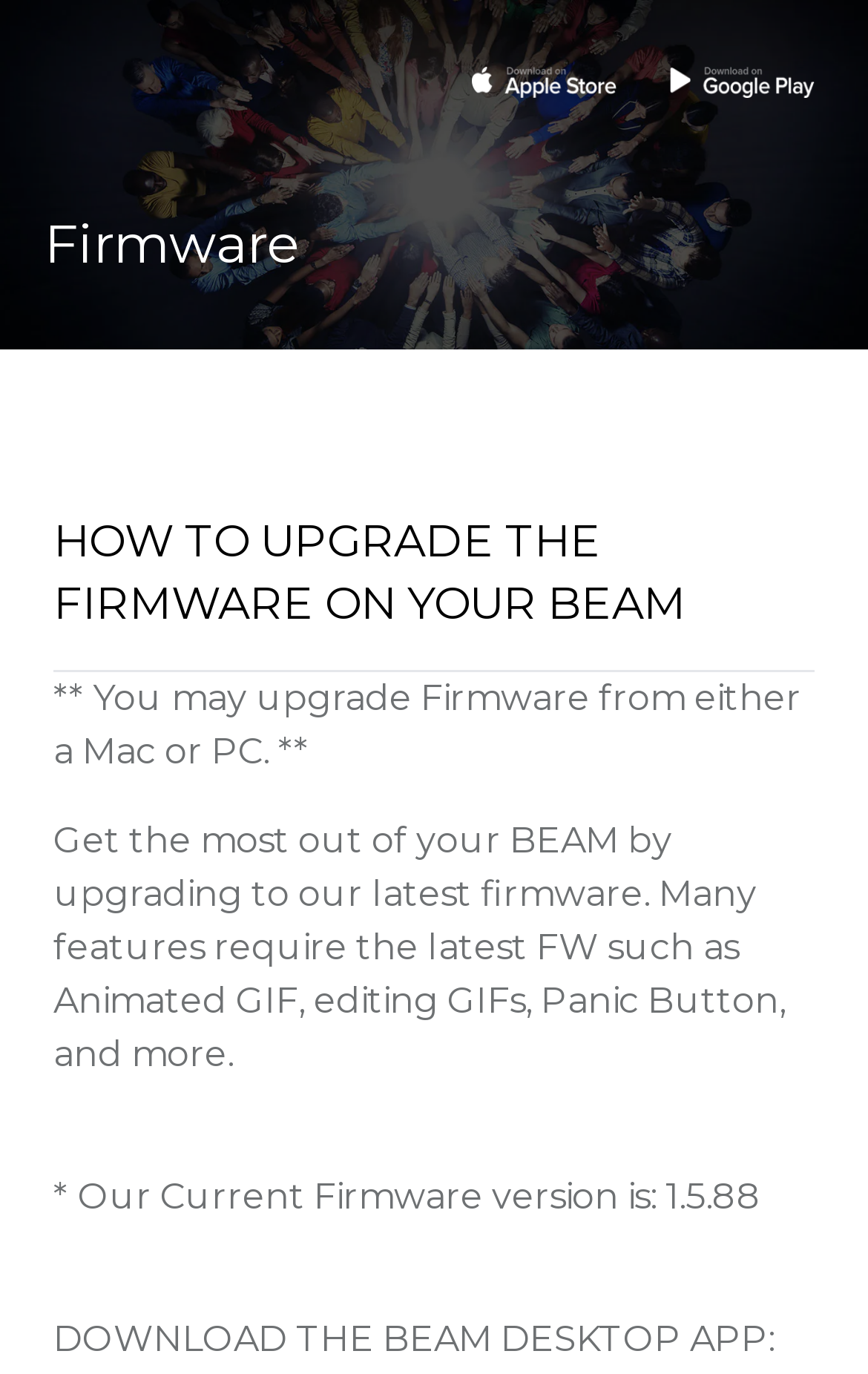Based on the image, please respond to the question with as much detail as possible:
What is the current firmware version?

The webpage explicitly states that the current firmware version is 1.5.88, as indicated by the StaticText element with the text '* Our Current Firmware version is: 1.5.88'.